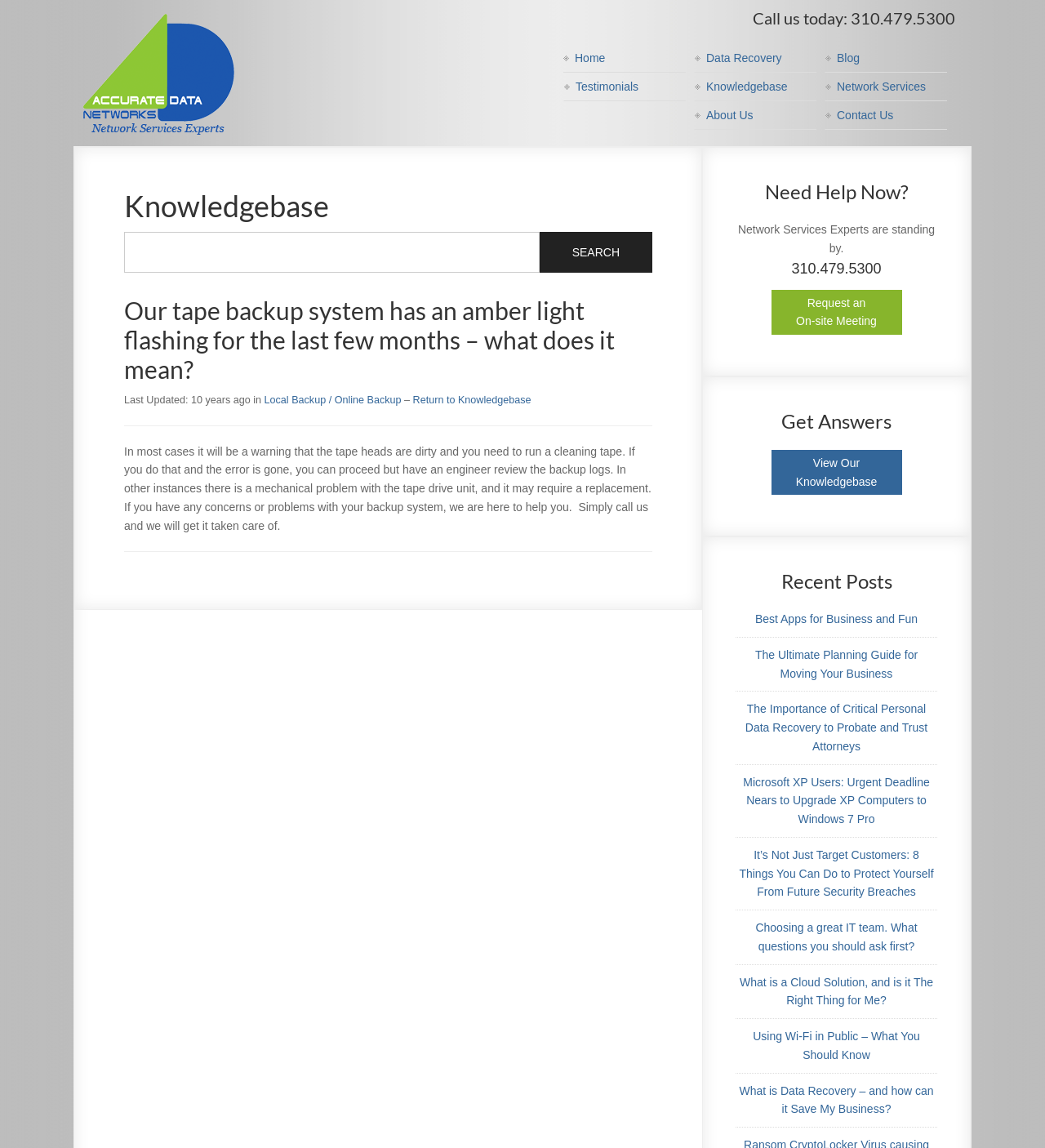Select the bounding box coordinates of the element I need to click to carry out the following instruction: "View our knowledgebase".

[0.738, 0.392, 0.863, 0.431]